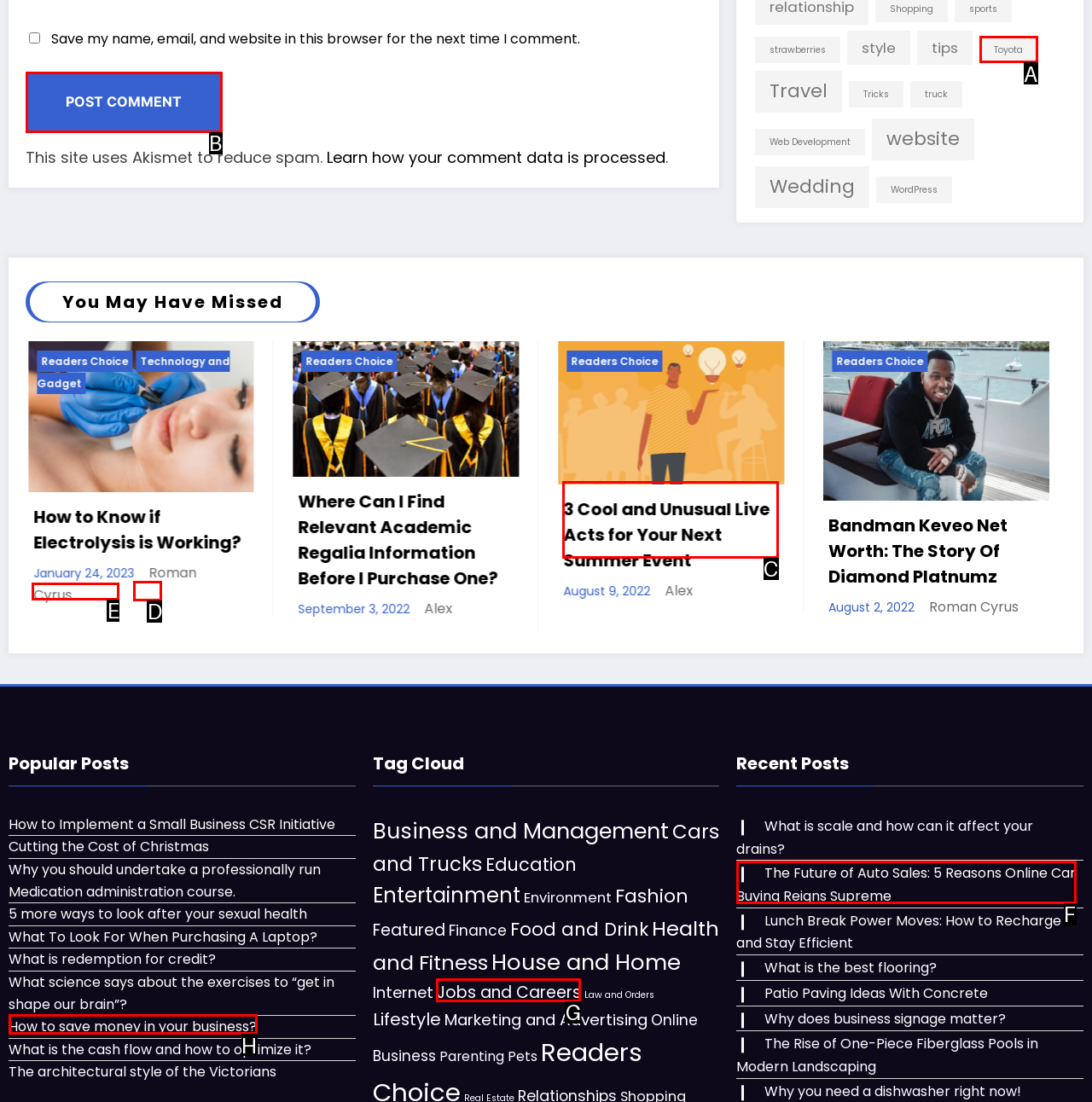Which HTML element among the options matches this description: Alex? Answer with the letter representing your choice.

D